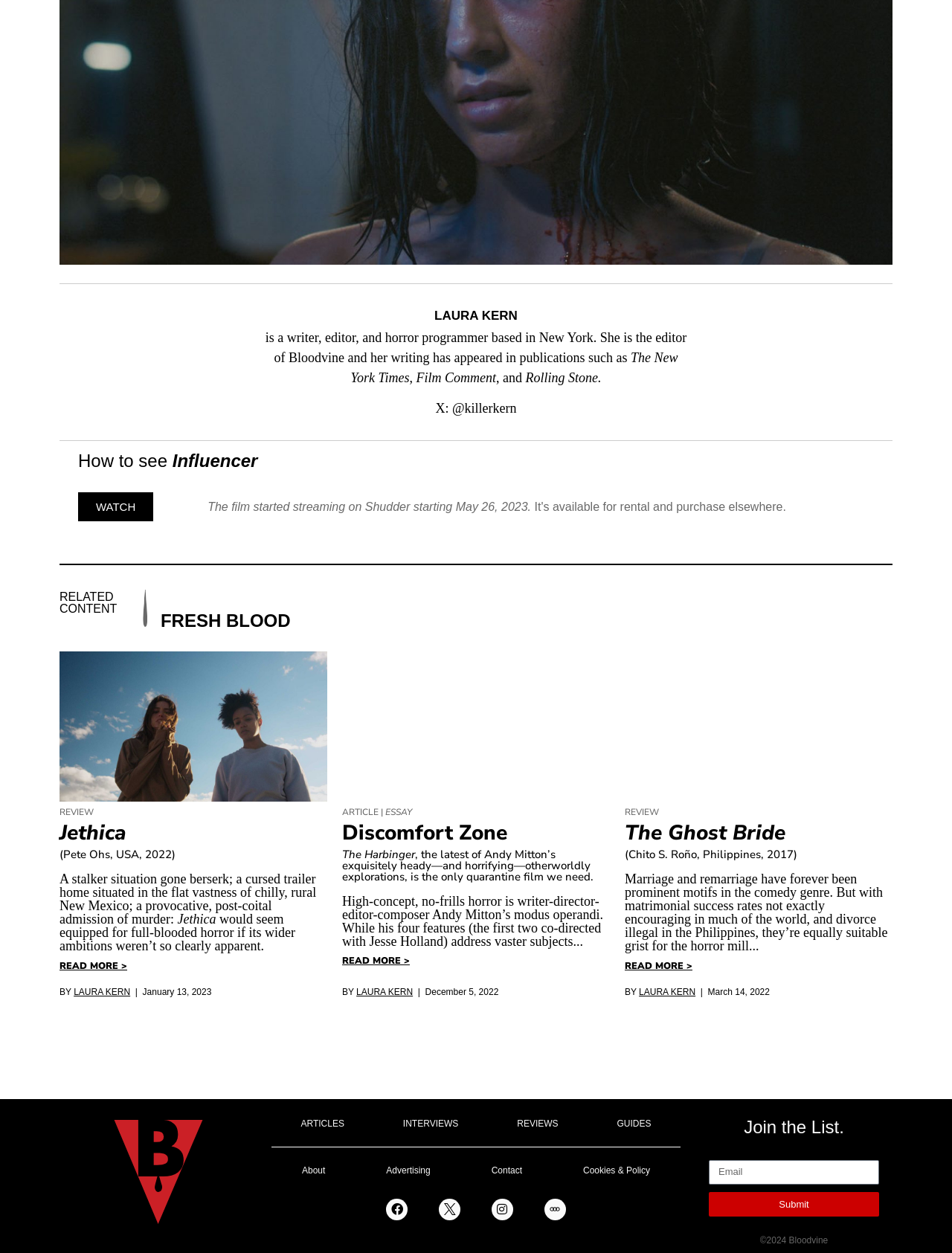Find the bounding box coordinates of the element to click in order to complete this instruction: "Read the review of The Ghost Bride". The bounding box coordinates must be four float numbers between 0 and 1, denoted as [left, top, right, bottom].

[0.656, 0.766, 0.727, 0.776]